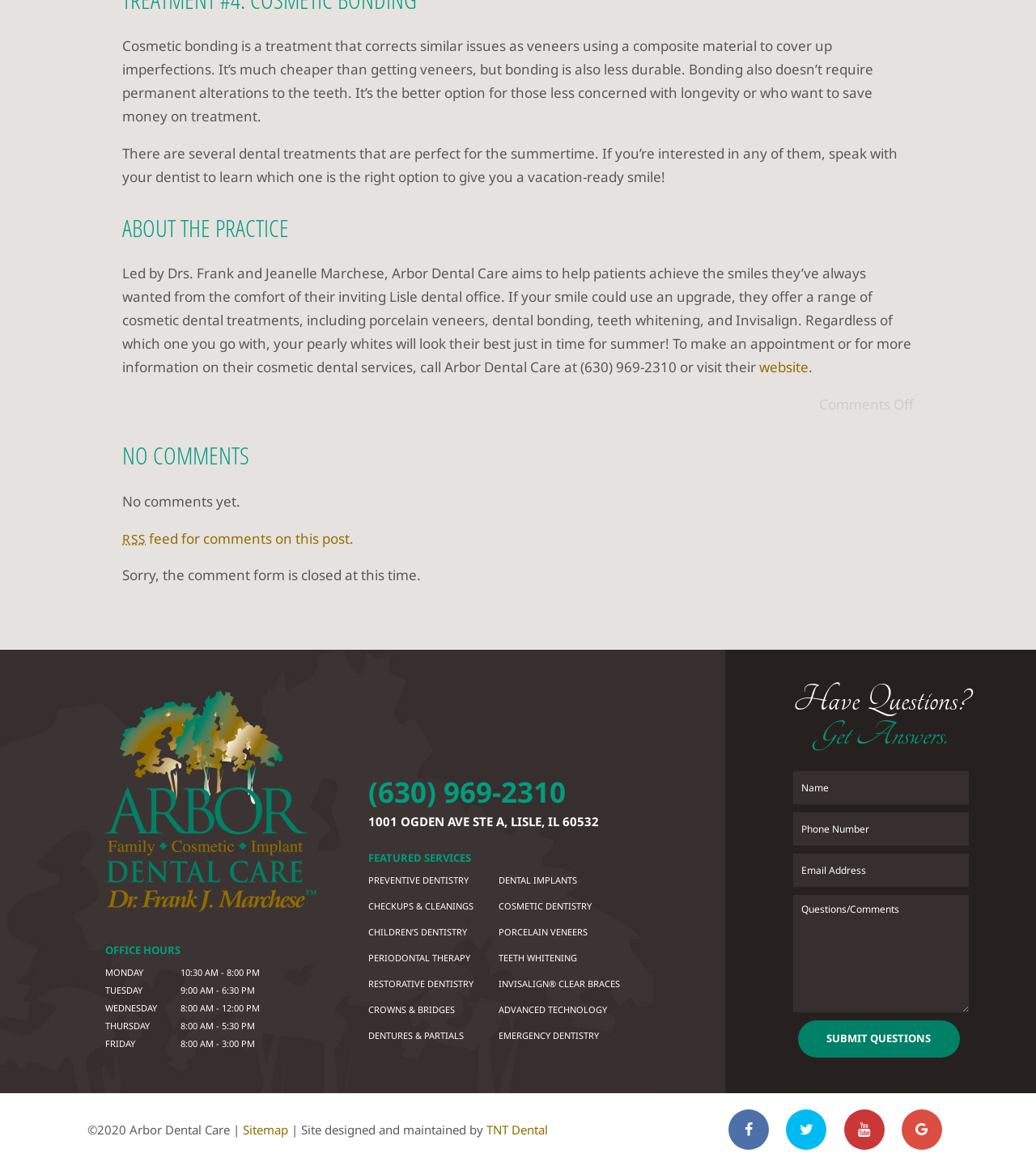Can you show the bounding box coordinates of the region to click on to complete the task described in the instruction: "Click the 'Live-streaming' link"?

None